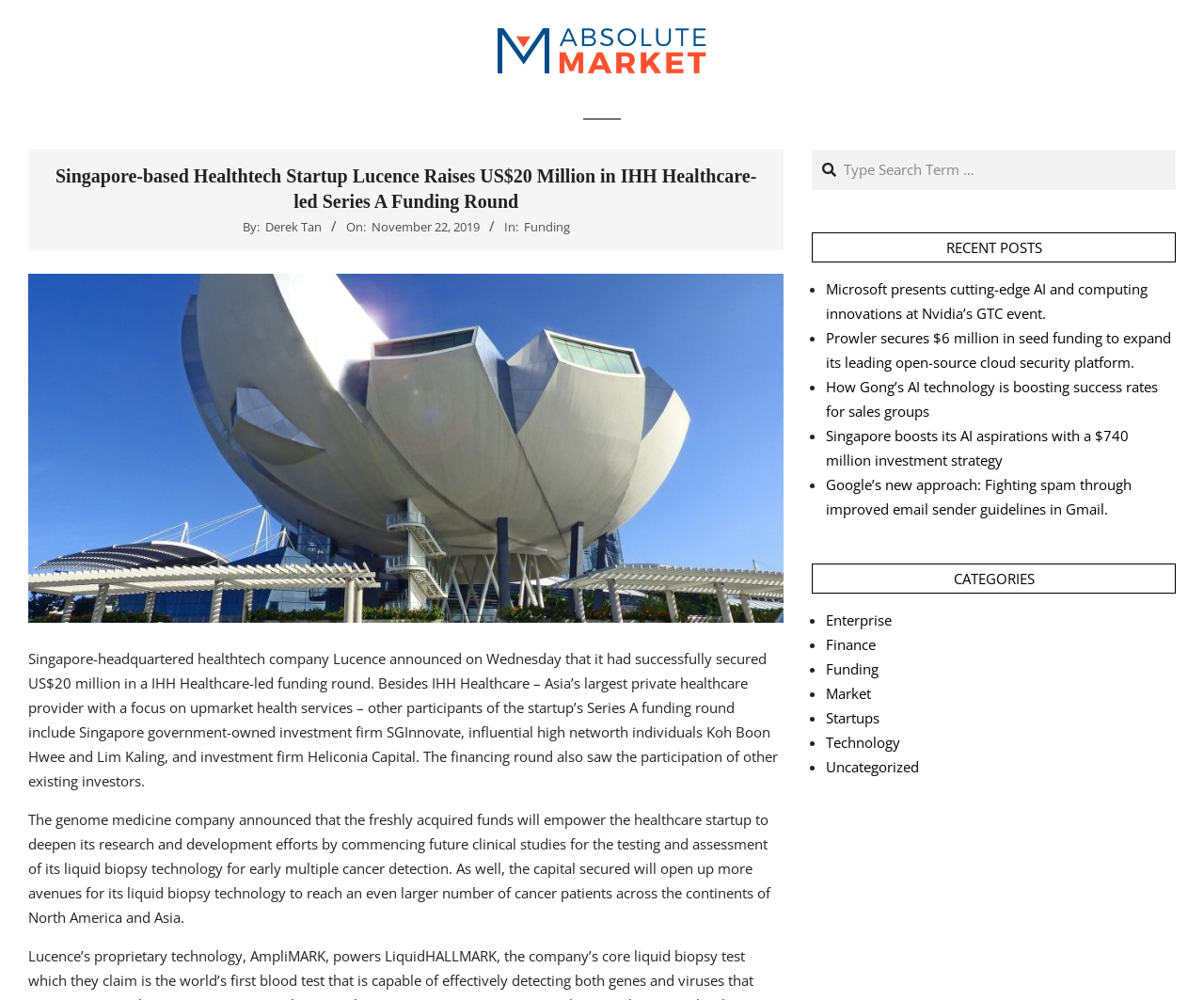Determine the bounding box coordinates of the region to click in order to accomplish the following instruction: "Search for a term". Provide the coordinates as four float numbers between 0 and 1, specifically [left, top, right, bottom].

[0.675, 0.151, 0.976, 0.189]